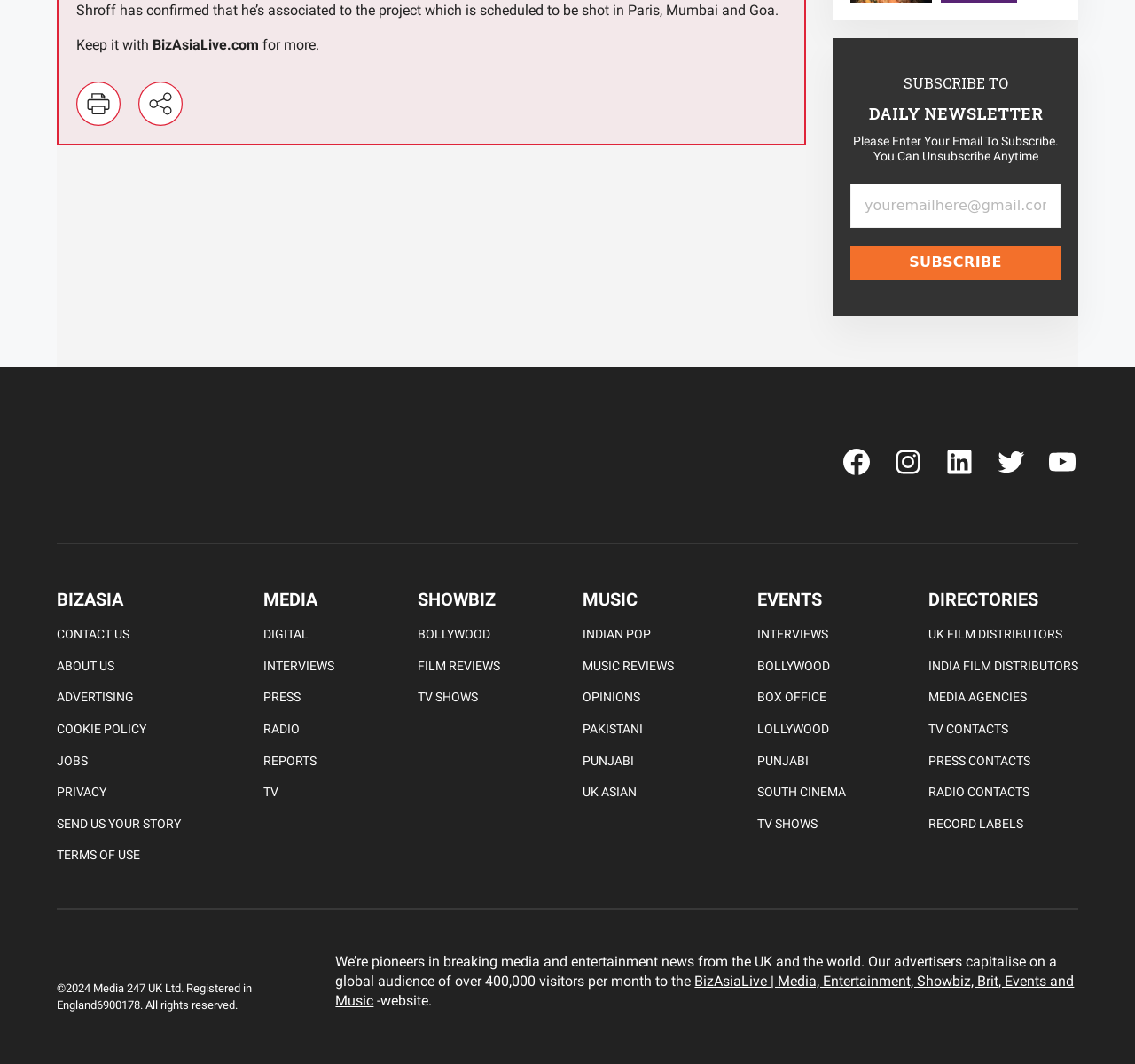Can you give a detailed response to the following question using the information from the image? What is the topic of the news article?

I found the answer by reading the first sentence of the news article, which mentions Shroff's project being shot in Paris, Mumbai, and Goa.